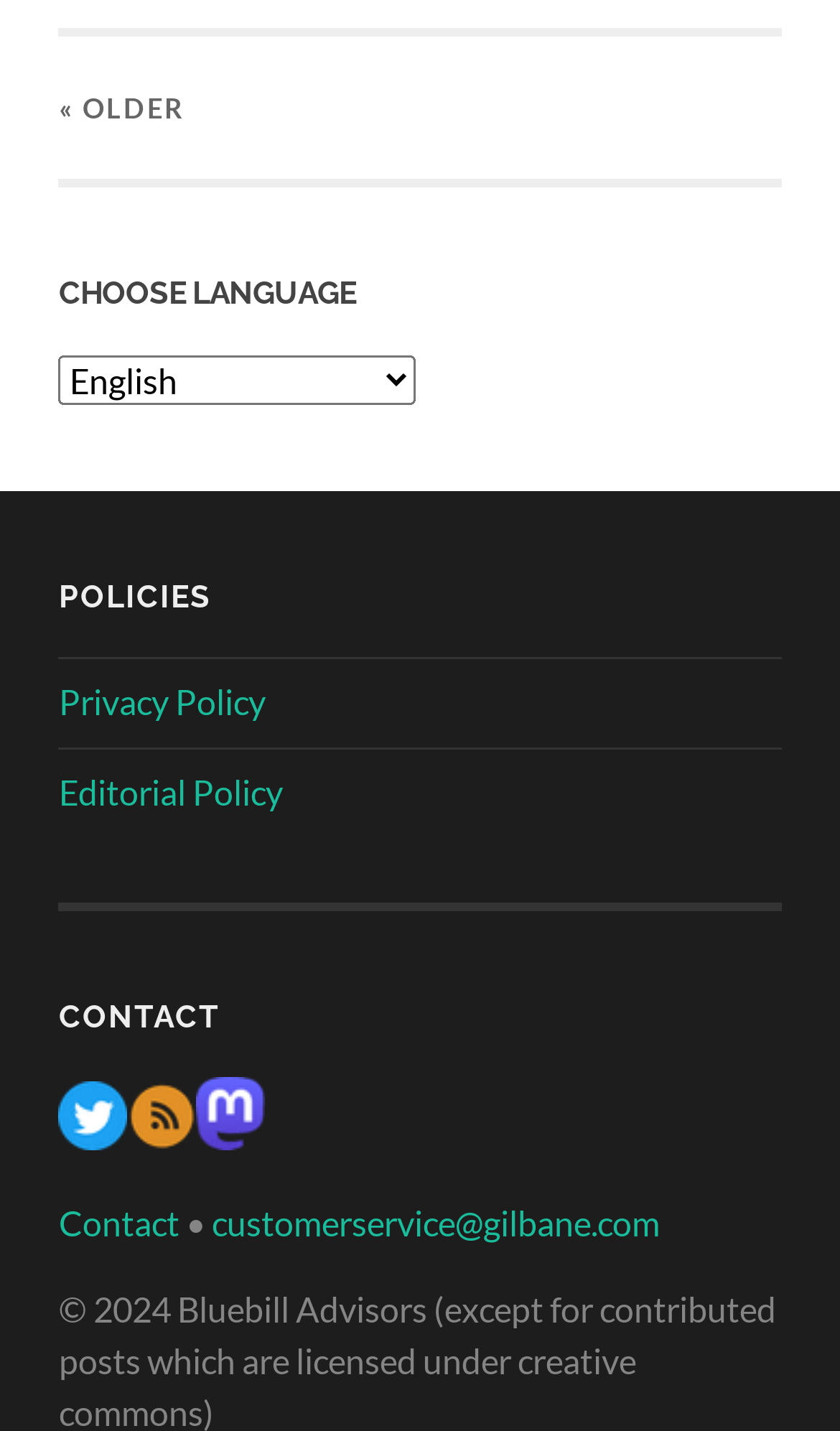What is the email address for customer service?
Using the information from the image, give a concise answer in one word or a short phrase.

customerservice@gilbane.com